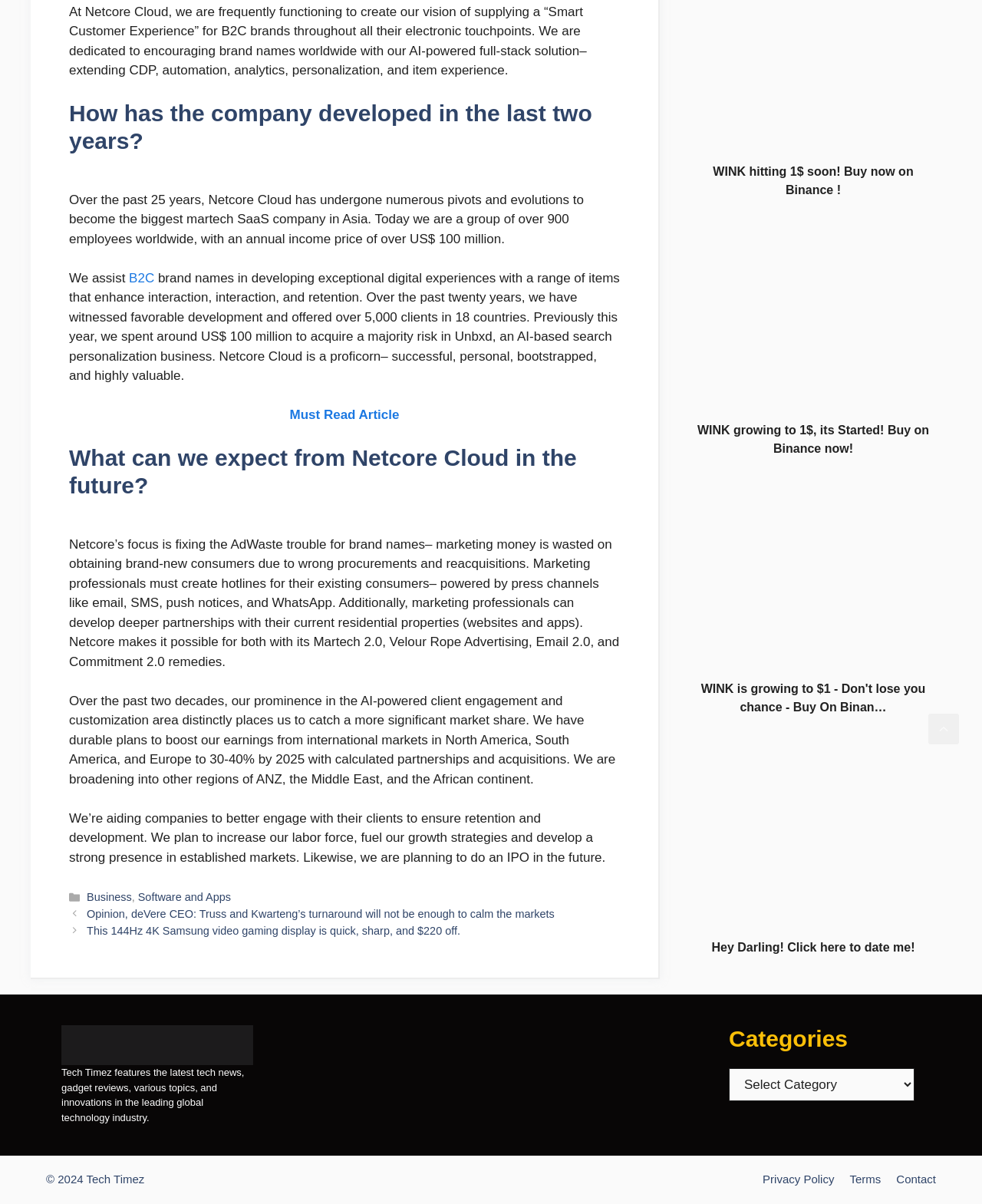Could you provide the bounding box coordinates for the portion of the screen to click to complete this instruction: "Click on 'Business'"?

[0.088, 0.74, 0.134, 0.75]